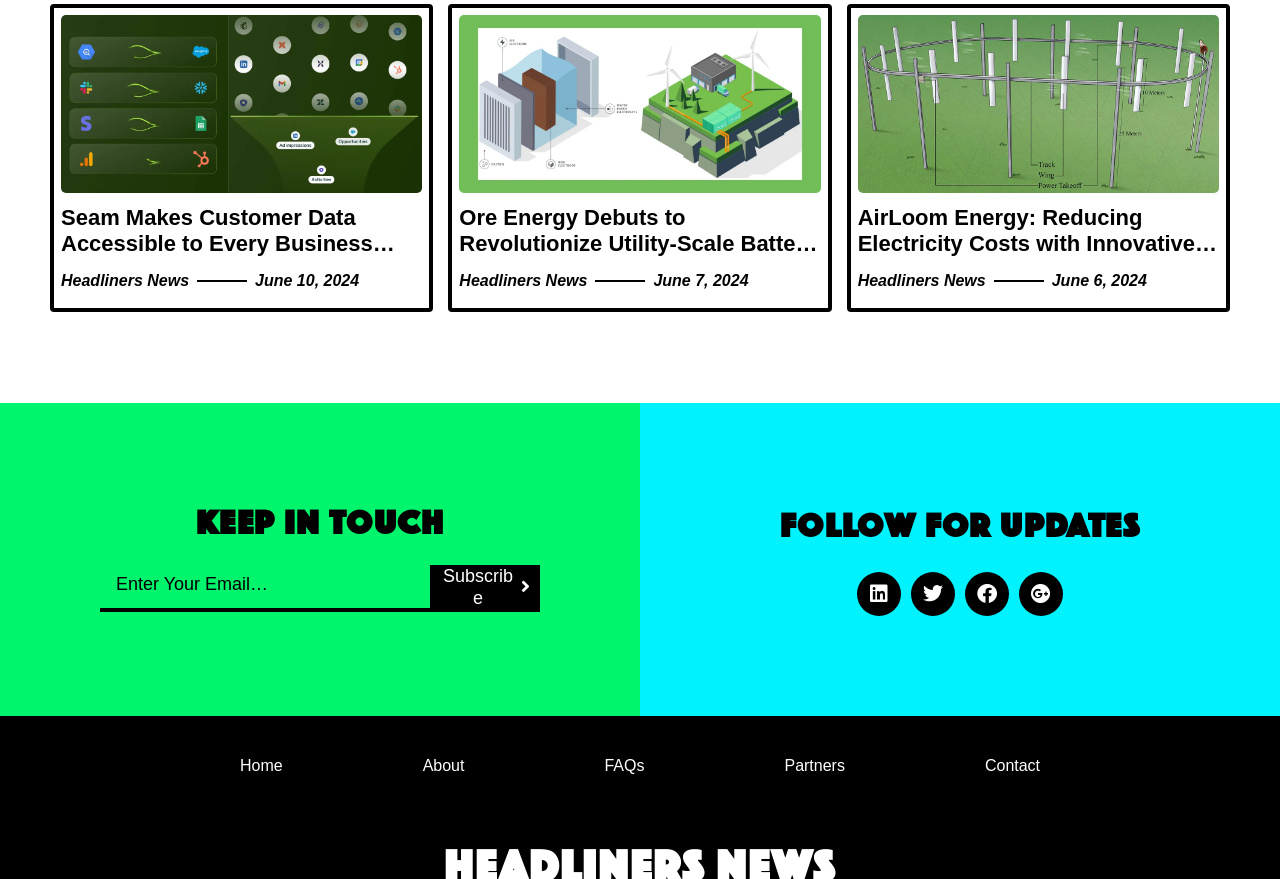Pinpoint the bounding box coordinates of the area that should be clicked to complete the following instruction: "Read more about Ore Energy Debuts to Revolutionize Utility-Scale Battery Storage That Last Days Instead of Hours". The coordinates must be given as four float numbers between 0 and 1, i.e., [left, top, right, bottom].

[0.359, 0.233, 0.641, 0.293]